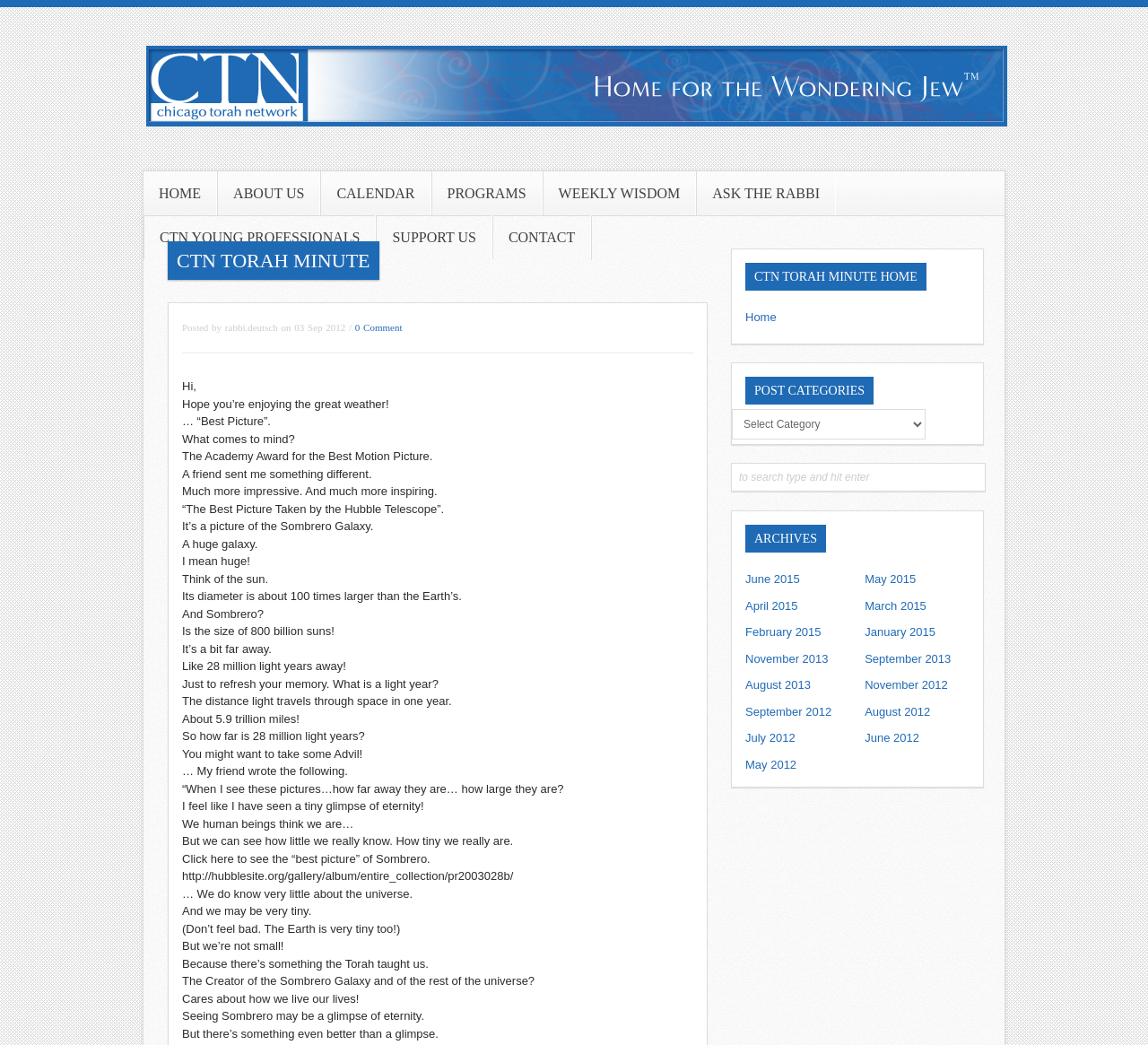Using the format (top-left x, top-left y, bottom-right x, bottom-right y), and given the element description, identify the bounding box coordinates within the screenshot: Ask the Rabbi

[0.606, 0.164, 0.728, 0.206]